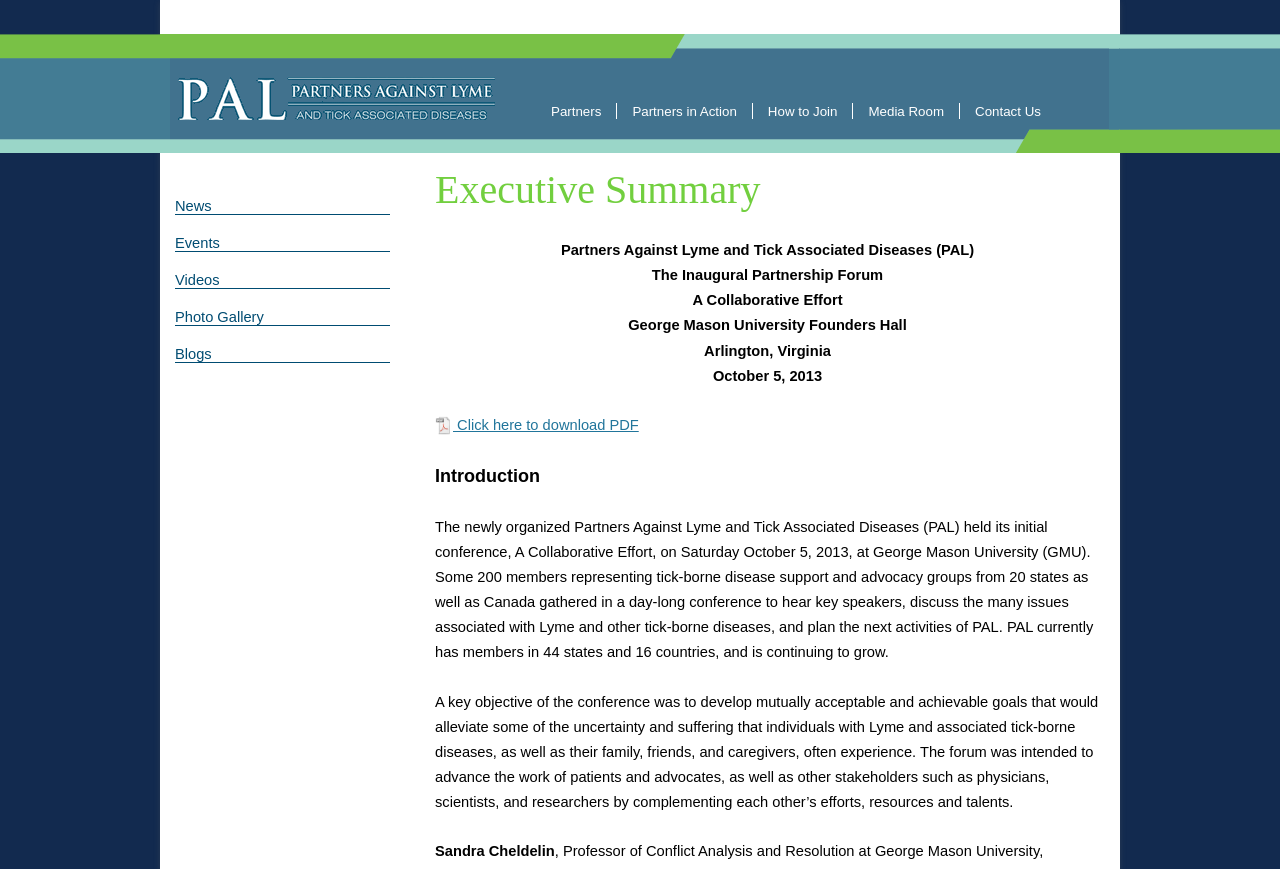Determine the bounding box coordinates for the clickable element required to fulfill the instruction: "Download the PDF". Provide the coordinates as four float numbers between 0 and 1, i.e., [left, top, right, bottom].

[0.34, 0.48, 0.499, 0.498]